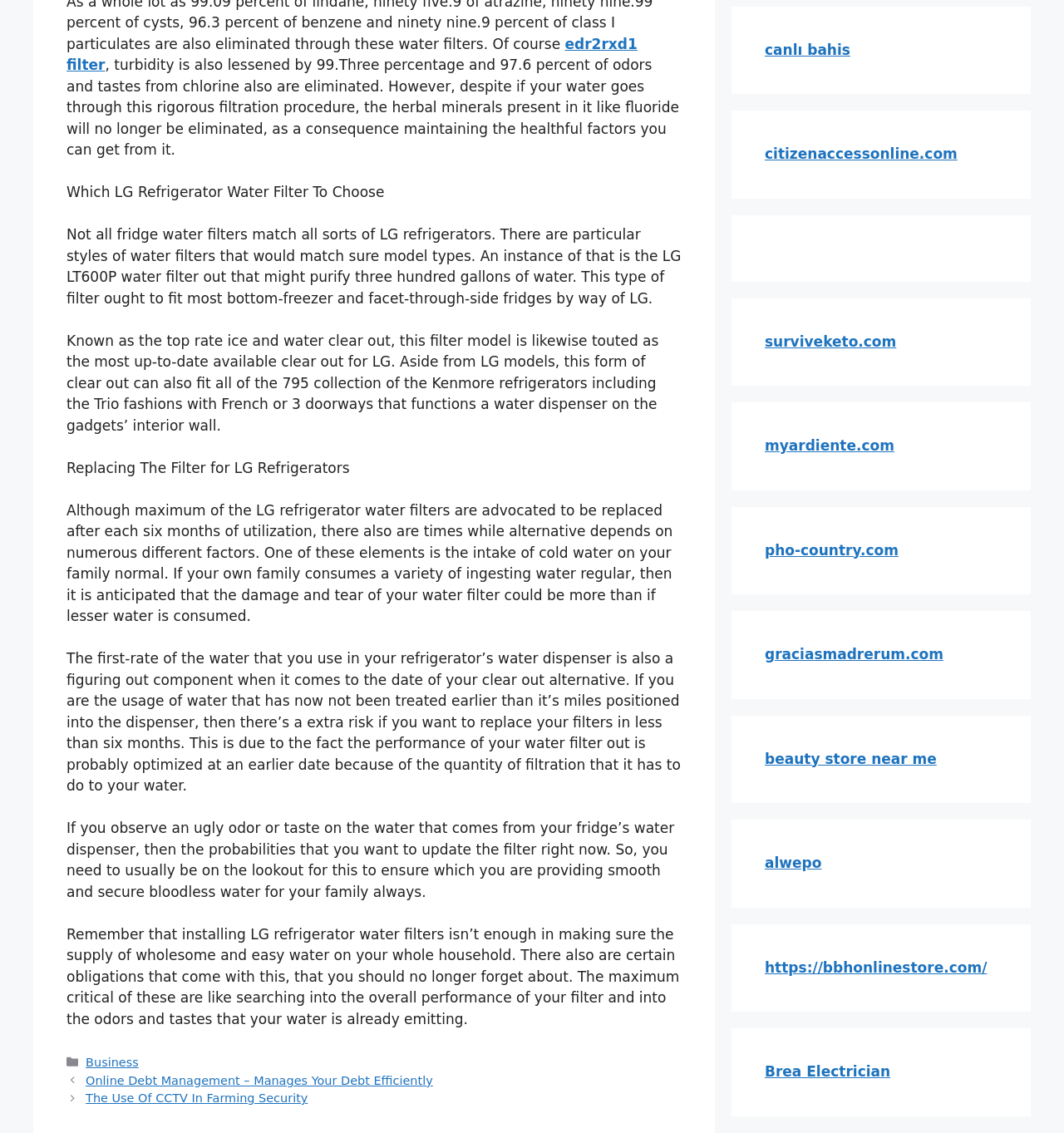Identify the coordinates of the bounding box for the element described below: "CONTACT US". Return the coordinates as four float numbers between 0 and 1: [left, top, right, bottom].

None